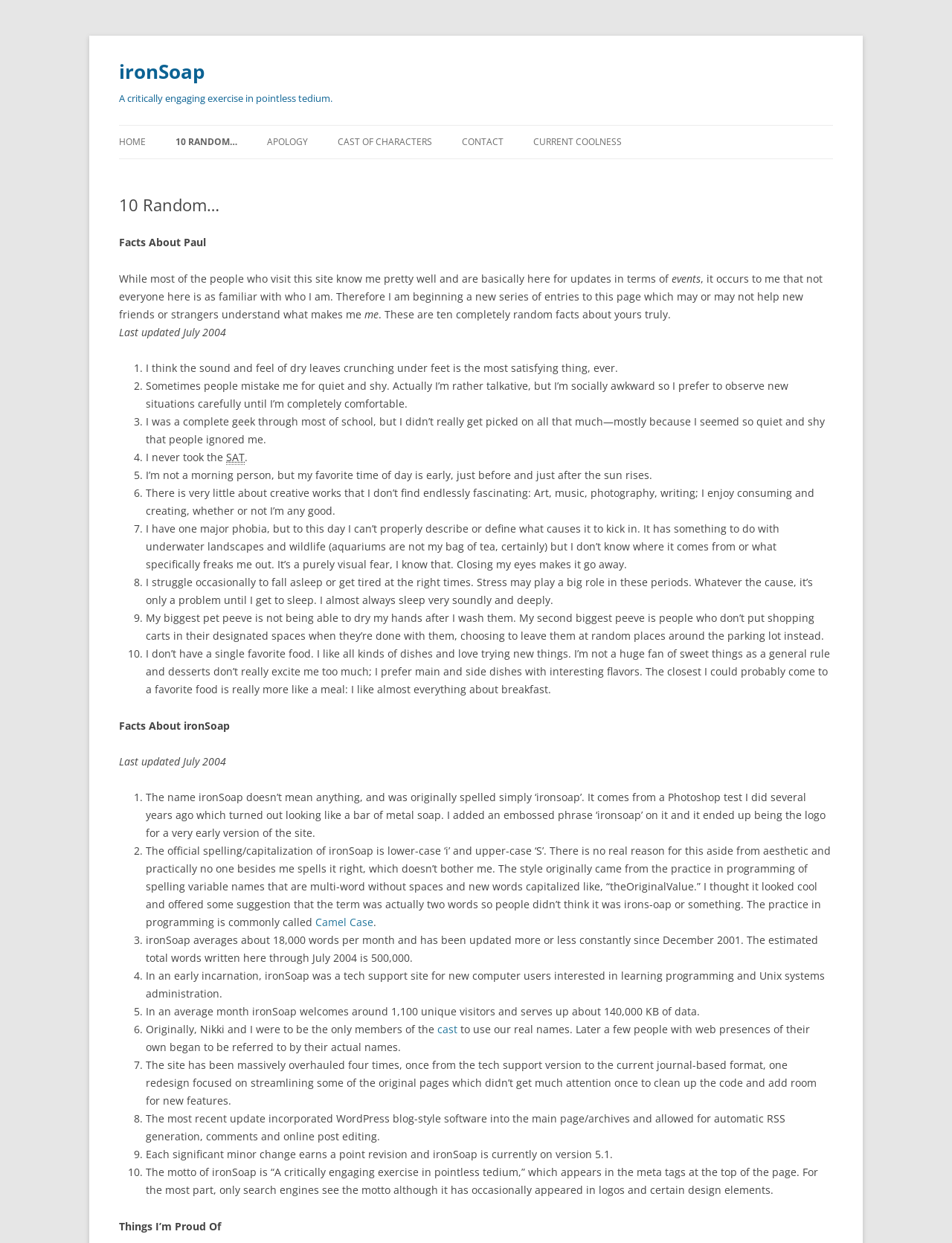Determine the bounding box coordinates for the area that needs to be clicked to fulfill this task: "Subscribe to the newsletter". The coordinates must be given as four float numbers between 0 and 1, i.e., [left, top, right, bottom].

None